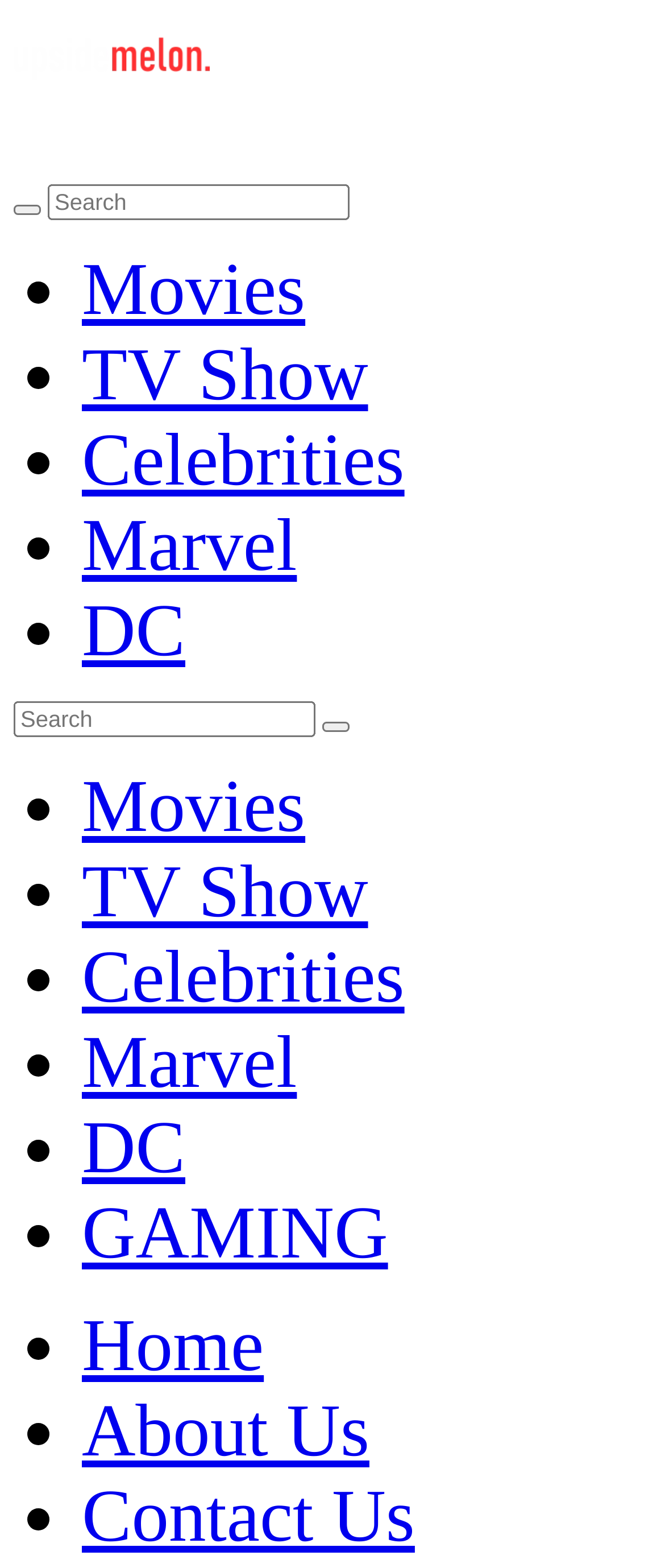Answer the question in a single word or phrase:
Is the dark mode toggle icon available?

Yes